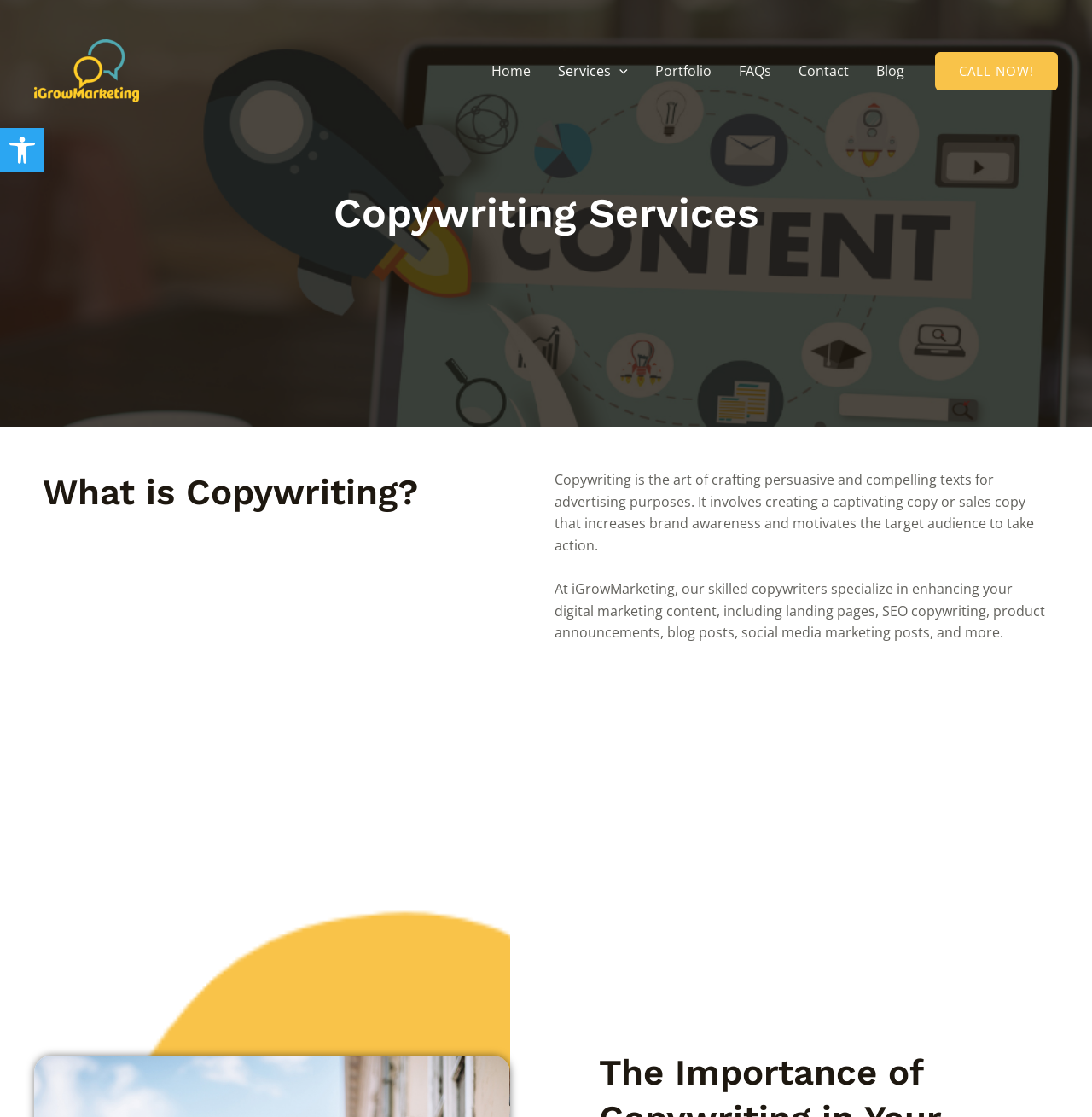What is the call-to-action on the top-right corner of the webpage?
Using the image, respond with a single word or phrase.

CALL NOW!